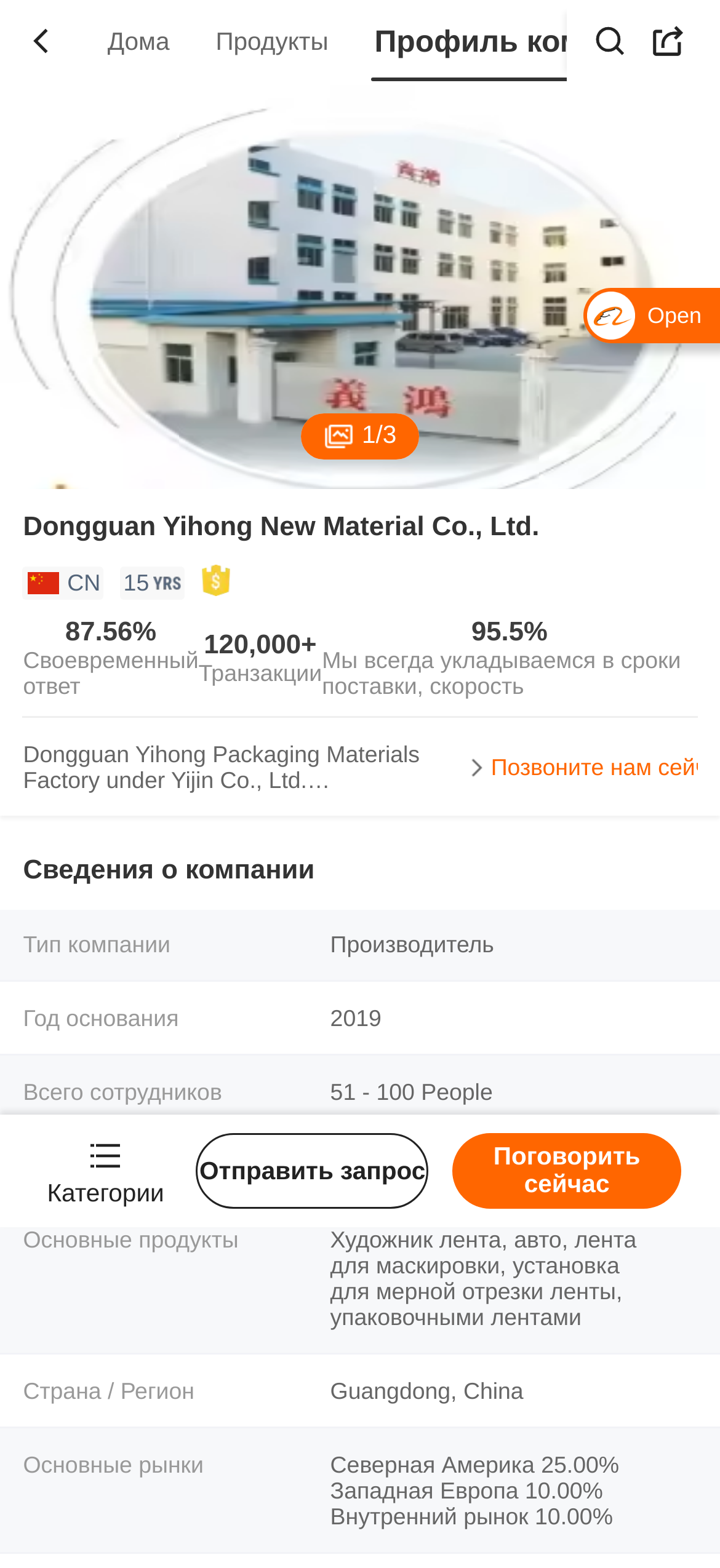What is the main product of the company?
Refer to the screenshot and deliver a thorough answer to the question presented.

The main product of the company can be inferred from the section that lists the company's products, where 'Painter Tape' is mentioned as one of the products. This section is located at the bottom of the webpage.